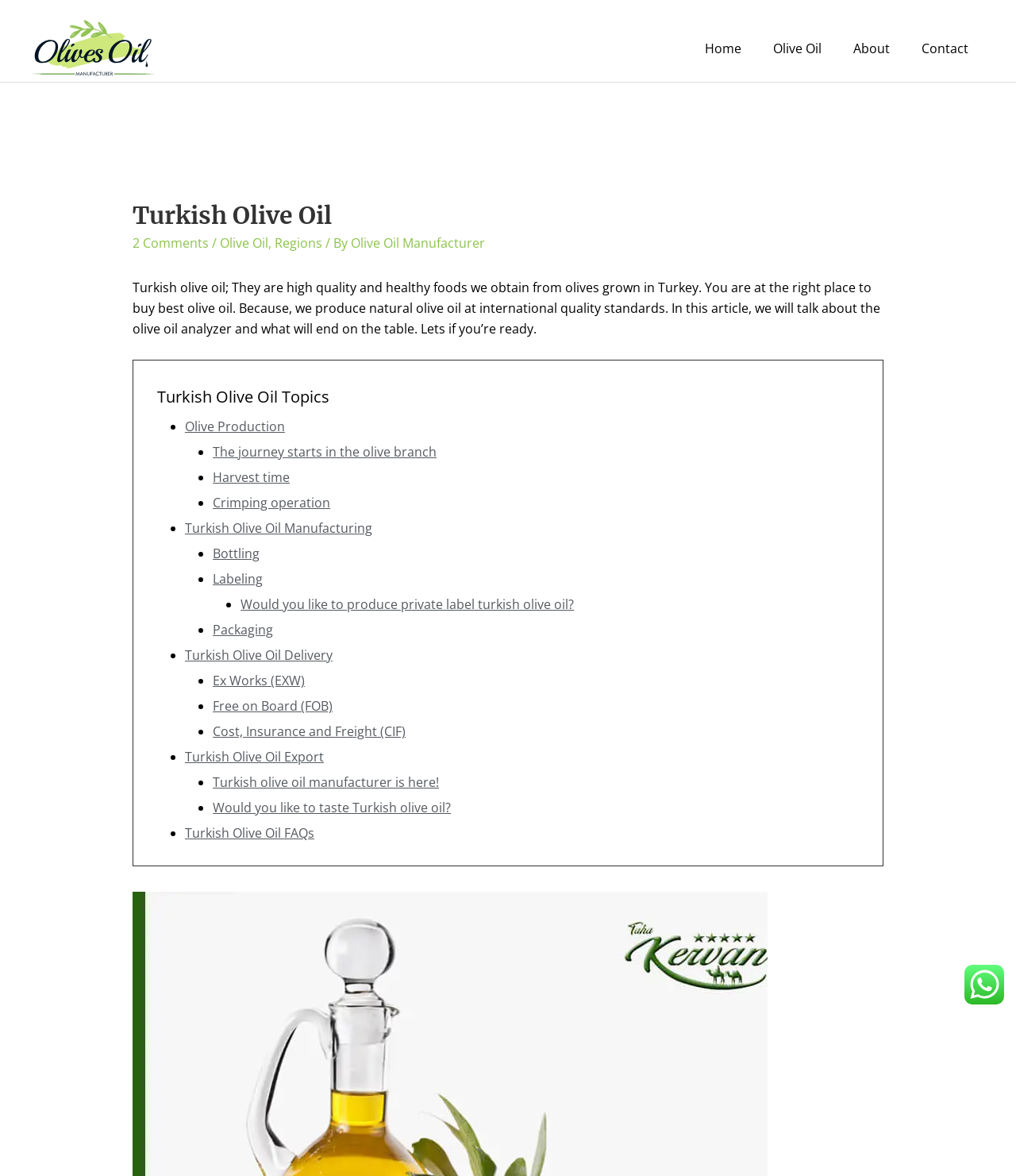Please give a short response to the question using one word or a phrase:
What is the topic of the article on the webpage?

Turkish olive oil